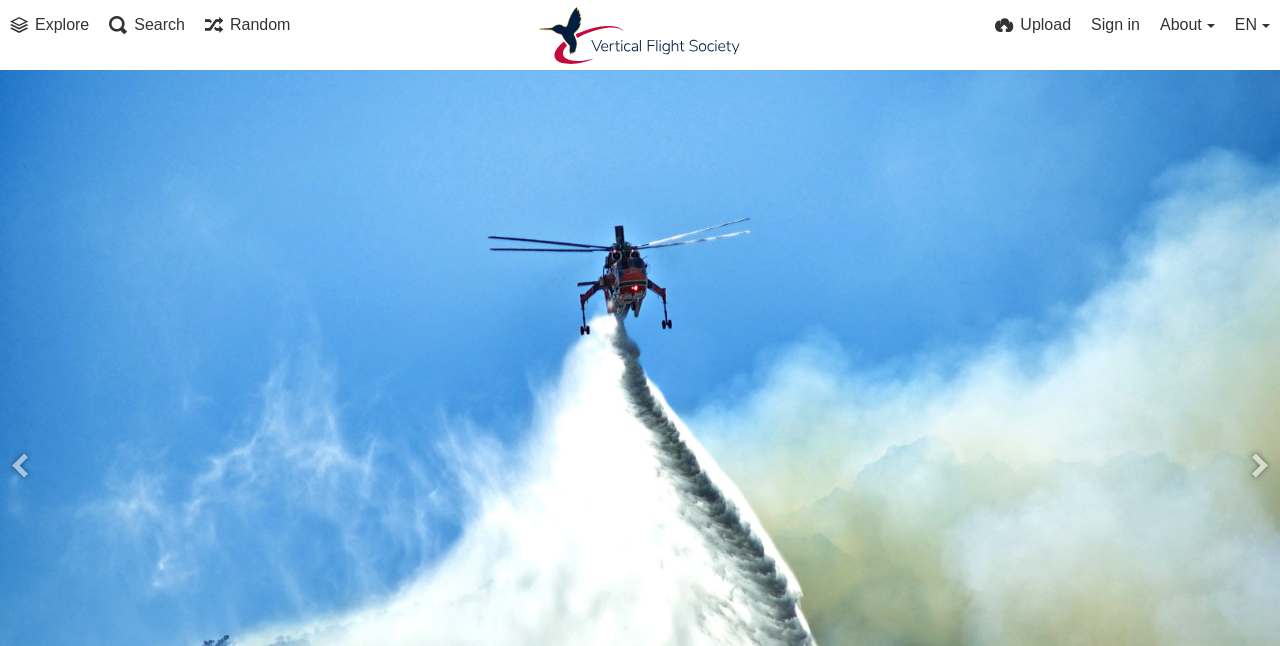How many language options are available?
Refer to the image and provide a detailed answer to the question.

I found a static text element 'EN' at the top right corner of the page, which suggests that there is only one language option available.